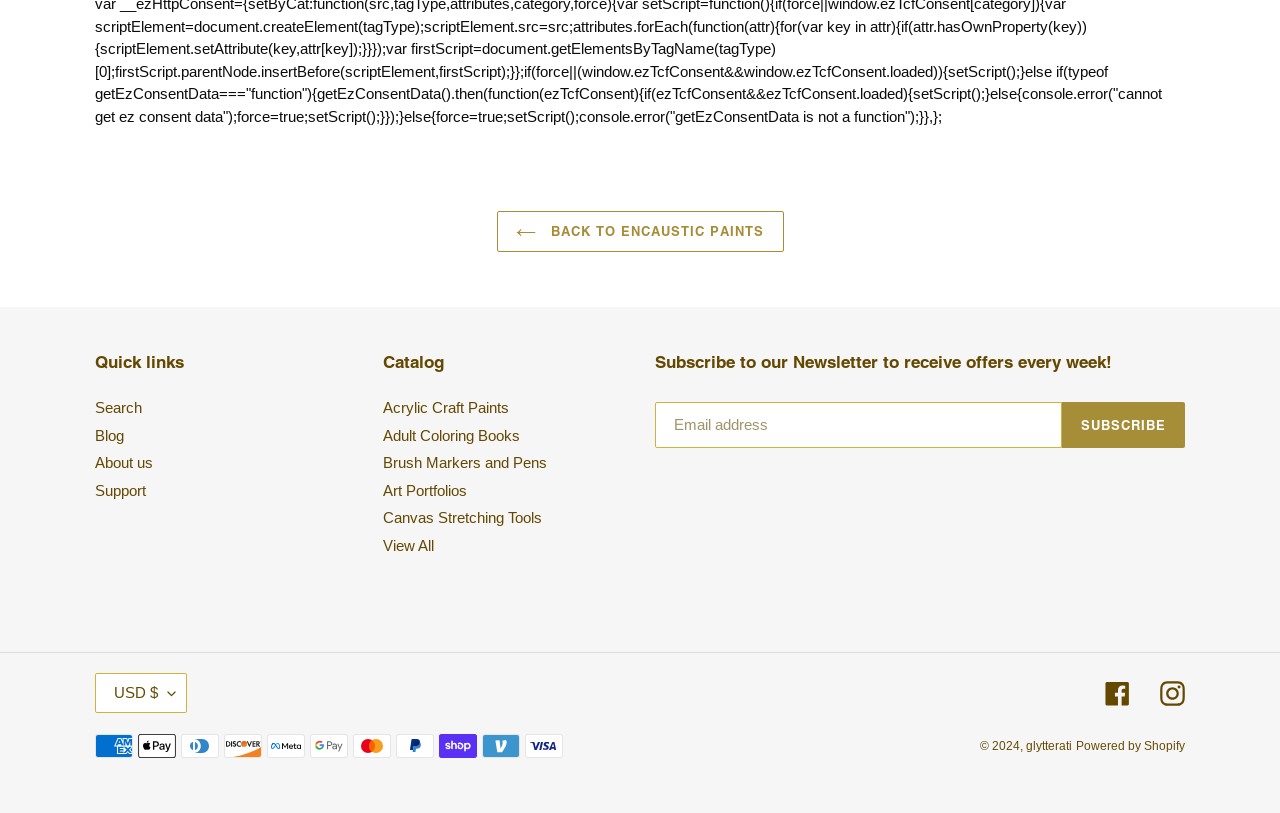Please identify the coordinates of the bounding box that should be clicked to fulfill this instruction: "Go back to encaustic paints".

[0.388, 0.259, 0.612, 0.31]